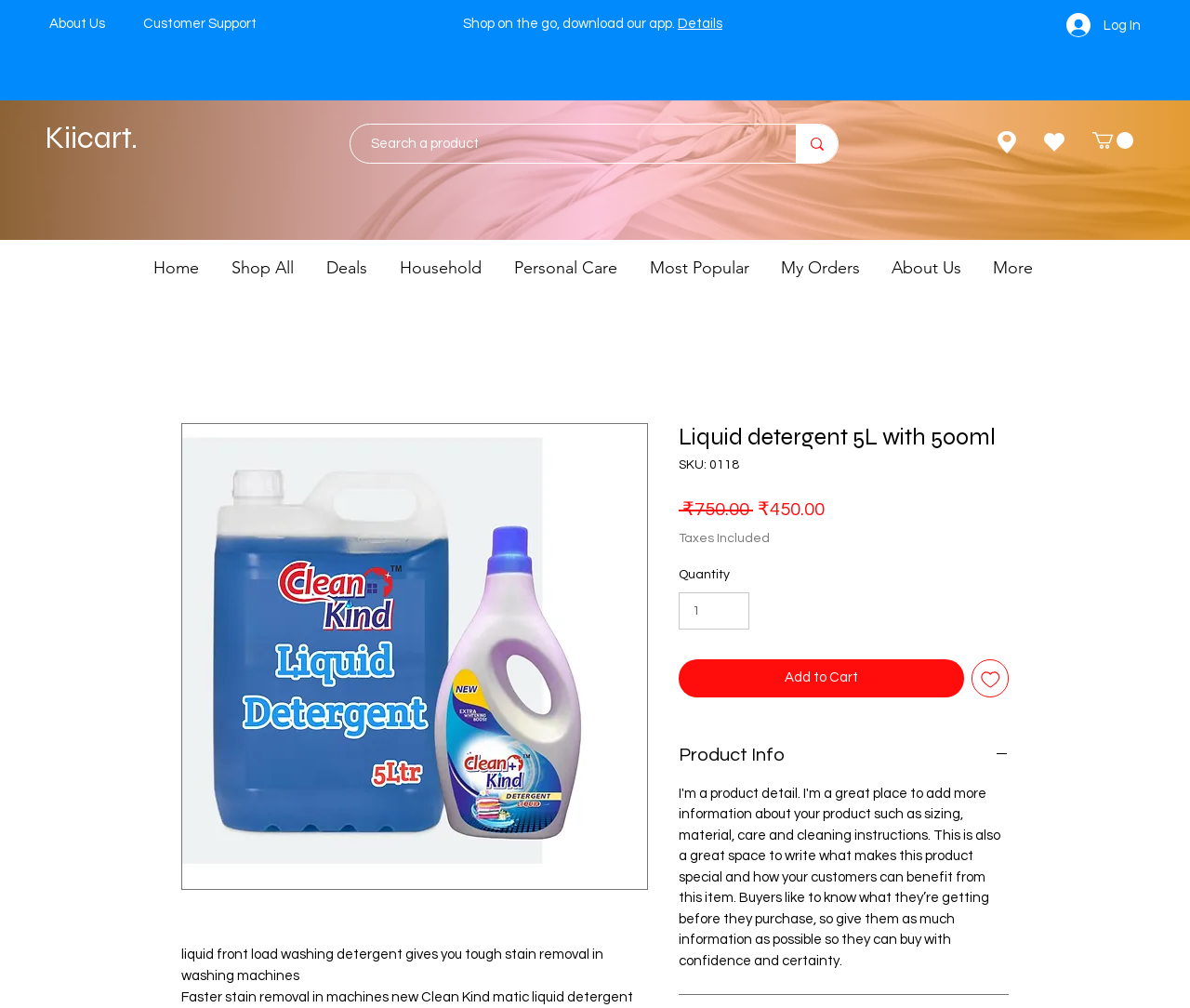Give a concise answer using one word or a phrase to the following question:
What is the name of the product on this page?

Liquid detergent 5L with 500ml